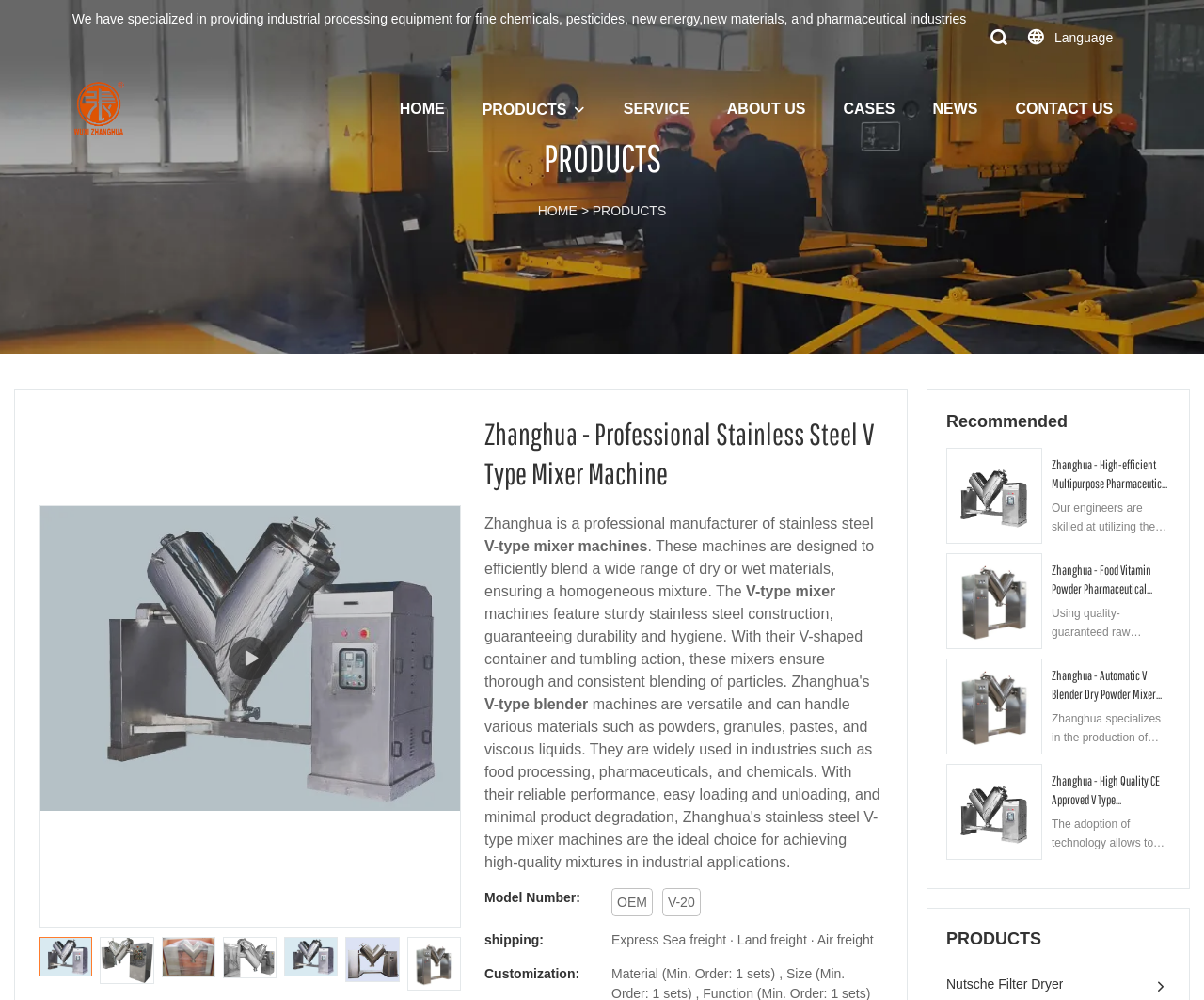Given the element description: "CONTACT US", predict the bounding box coordinates of the UI element it refers to, using four float numbers between 0 and 1, i.e., [left, top, right, bottom].

[0.843, 0.097, 0.924, 0.12]